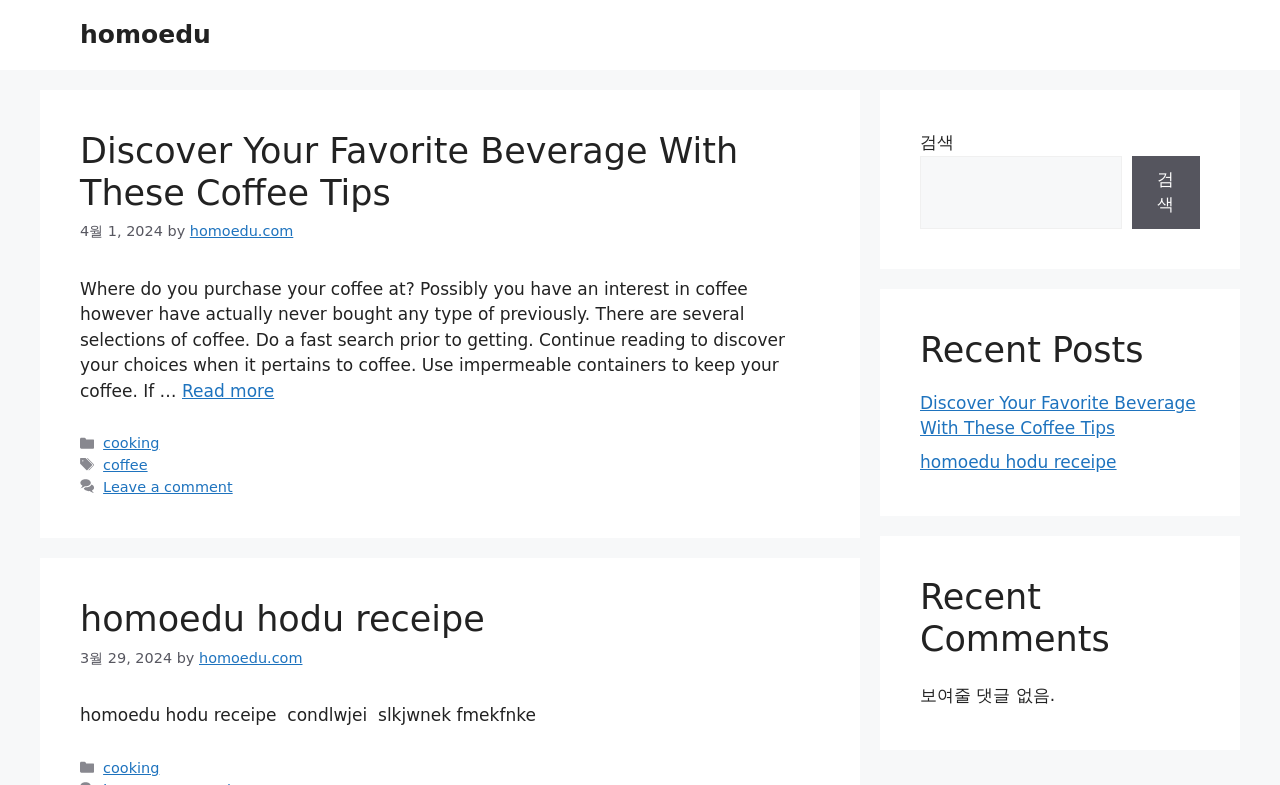What is the title of the first article?
Please provide a comprehensive answer based on the information in the image.

The first article's title can be found in the header section of the webpage, which is 'Discover Your Favorite Beverage With These Coffee Tips'. This title is a link that can be clicked to read more about the article.